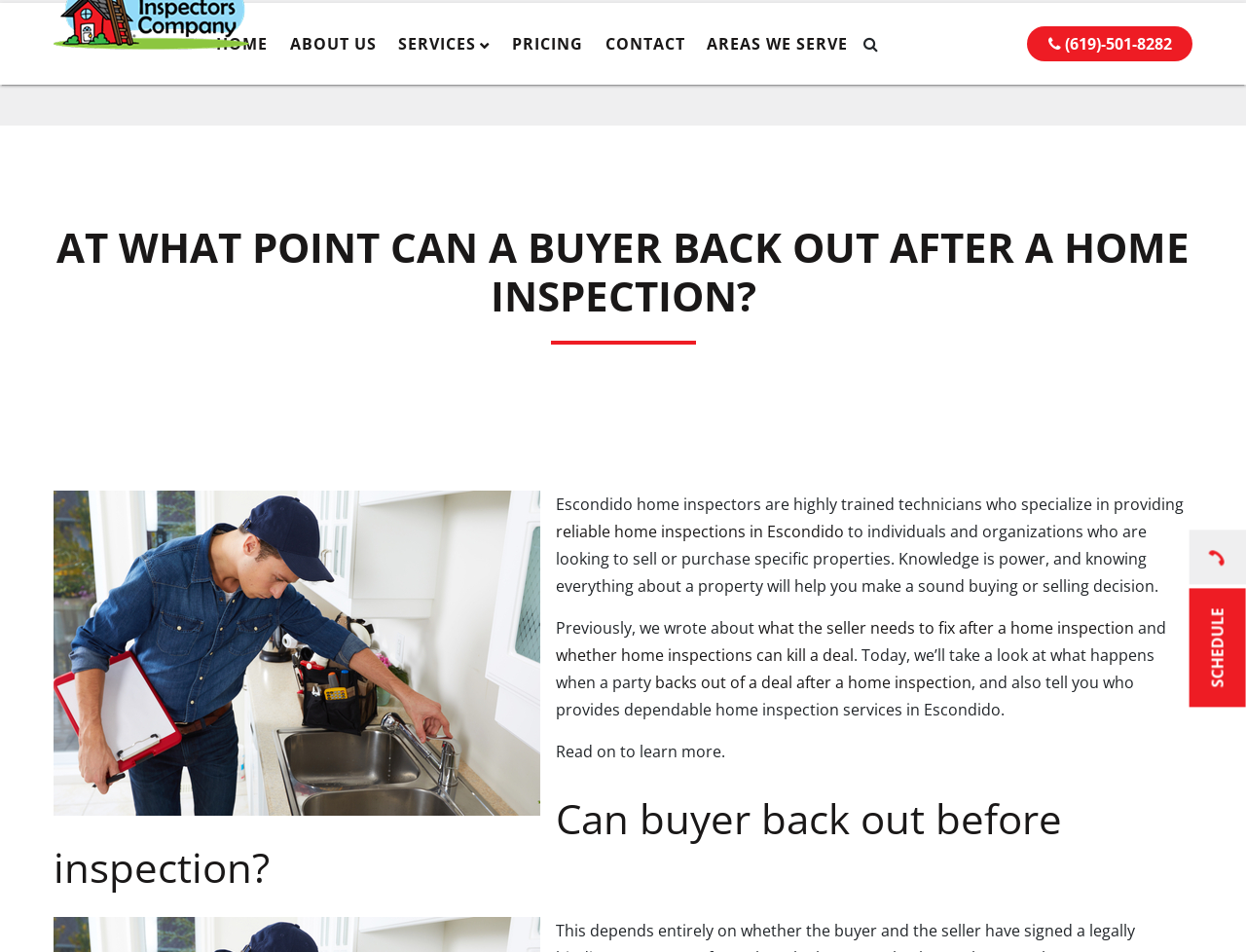Locate the bounding box coordinates of the element I should click to achieve the following instruction: "Click the 'reliable home inspections in Escondido' link".

[0.446, 0.547, 0.677, 0.569]